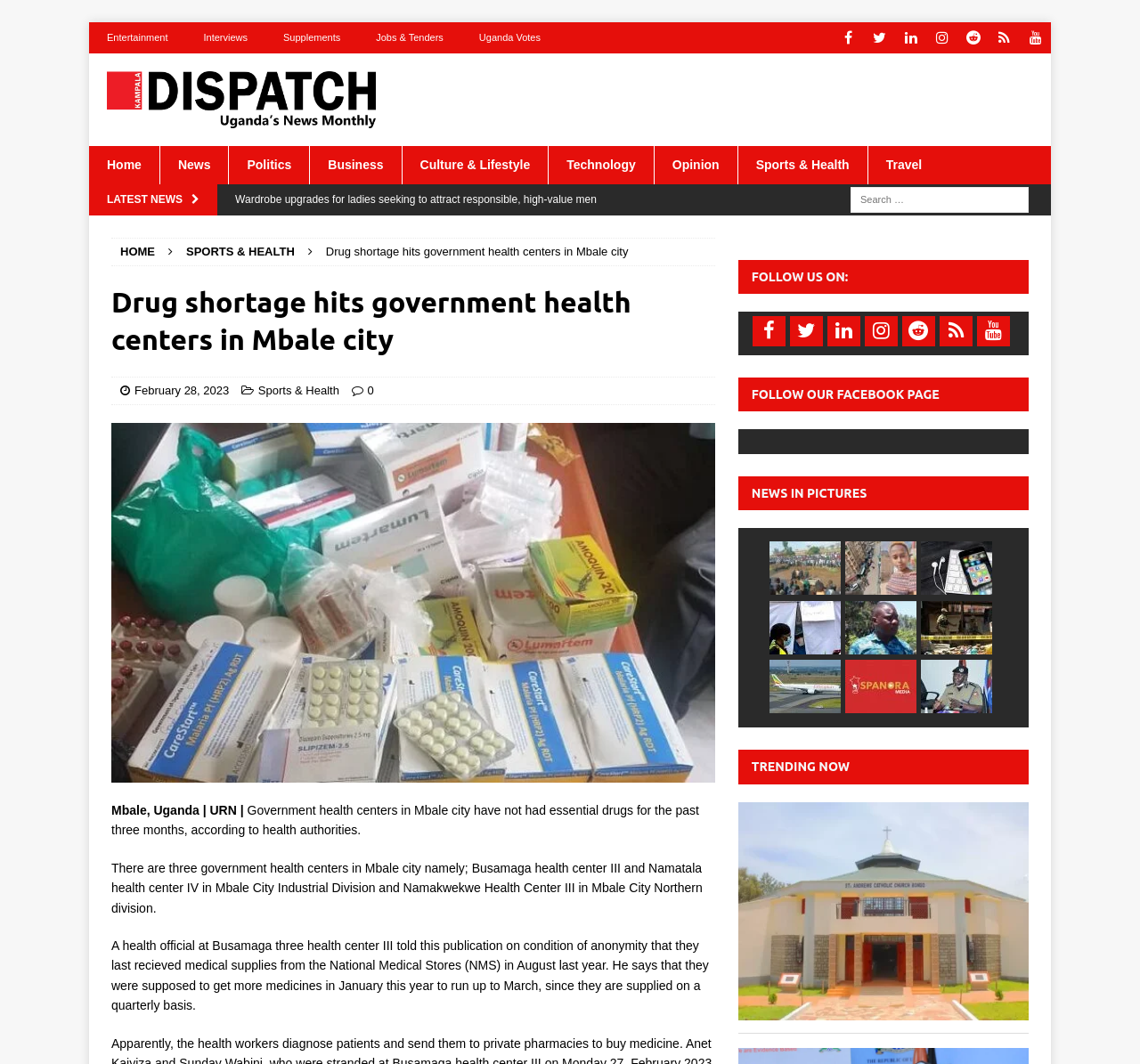Mark the bounding box of the element that matches the following description: "Facebook".

[0.66, 0.297, 0.689, 0.325]